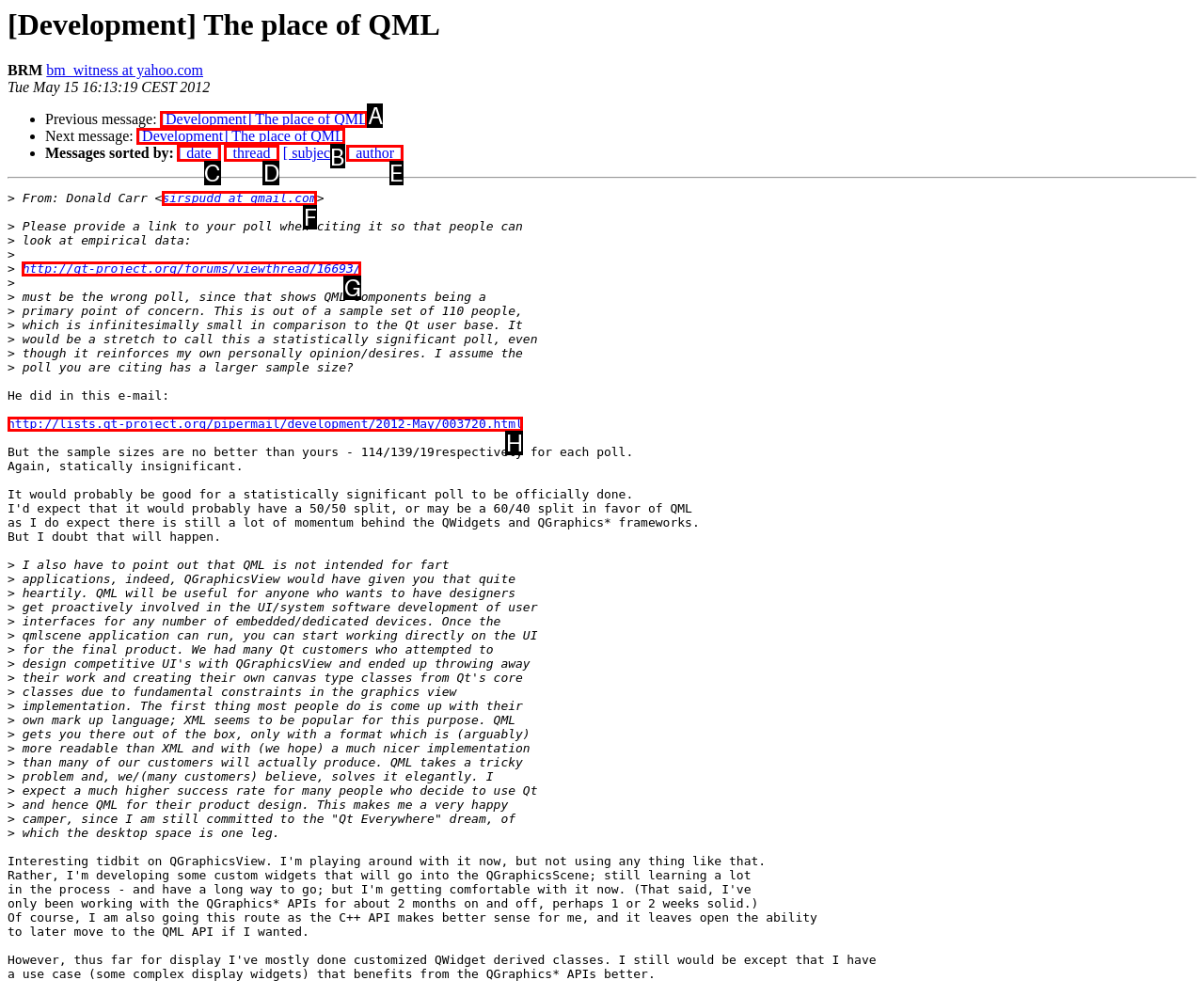Point out the option that needs to be clicked to fulfill the following instruction: Click the link to view the next message
Answer with the letter of the appropriate choice from the listed options.

B